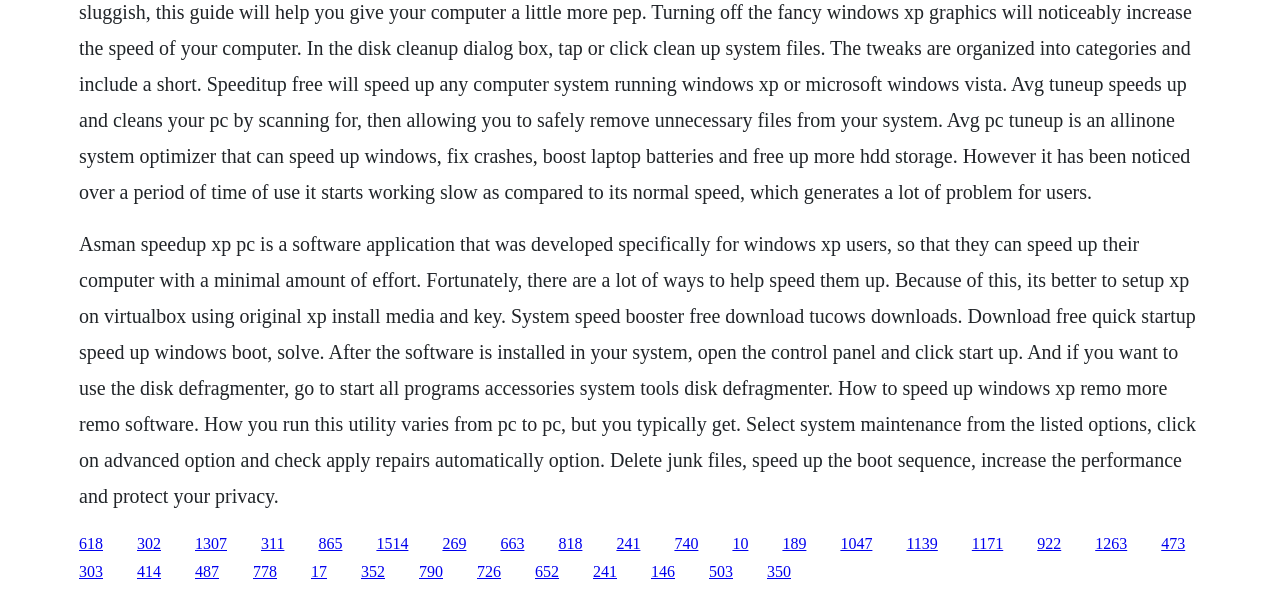Where can the startup option be found?
Answer the question with detailed information derived from the image.

The StaticText element mentions that after installing the software, the user needs to open the Control Panel and click on the startup option, indicating that the startup option can be found in the Control Panel.